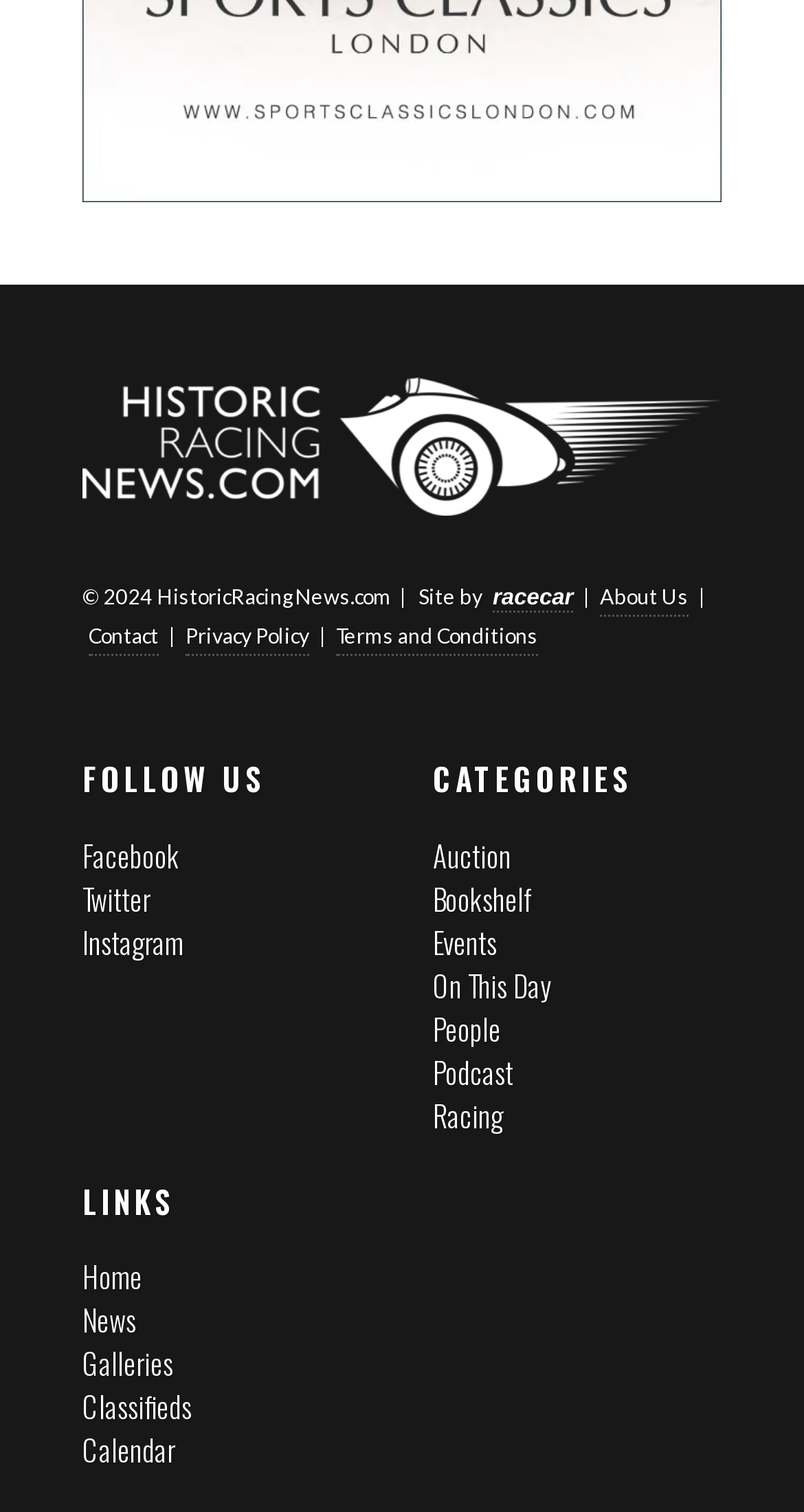Find and indicate the bounding box coordinates of the region you should select to follow the given instruction: "View Facebook page".

[0.103, 0.551, 0.223, 0.58]